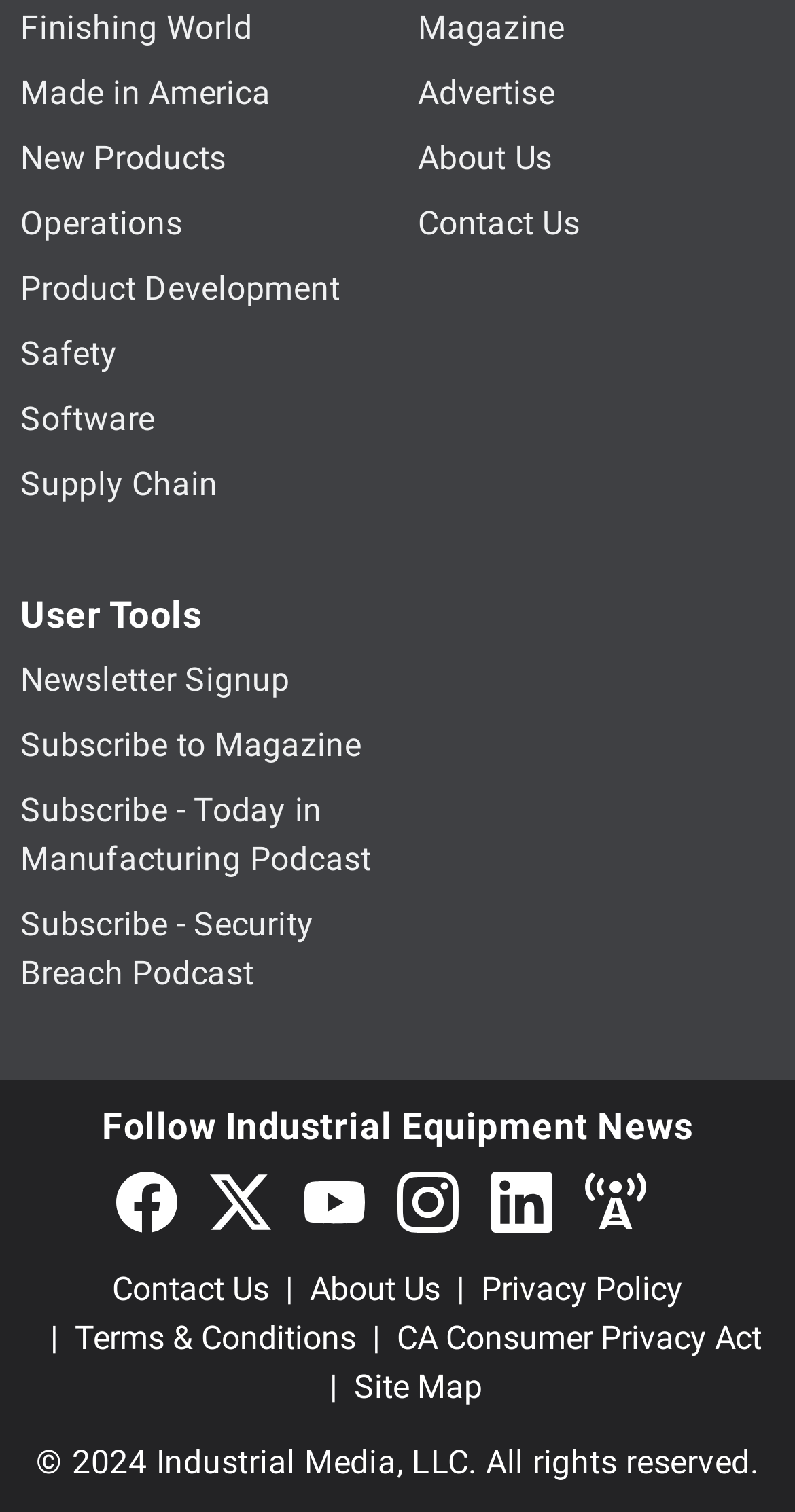Pinpoint the bounding box coordinates of the element that must be clicked to accomplish the following instruction: "Follow on Facebook". The coordinates should be in the format of four float numbers between 0 and 1, i.e., [left, top, right, bottom].

[0.146, 0.773, 0.223, 0.815]